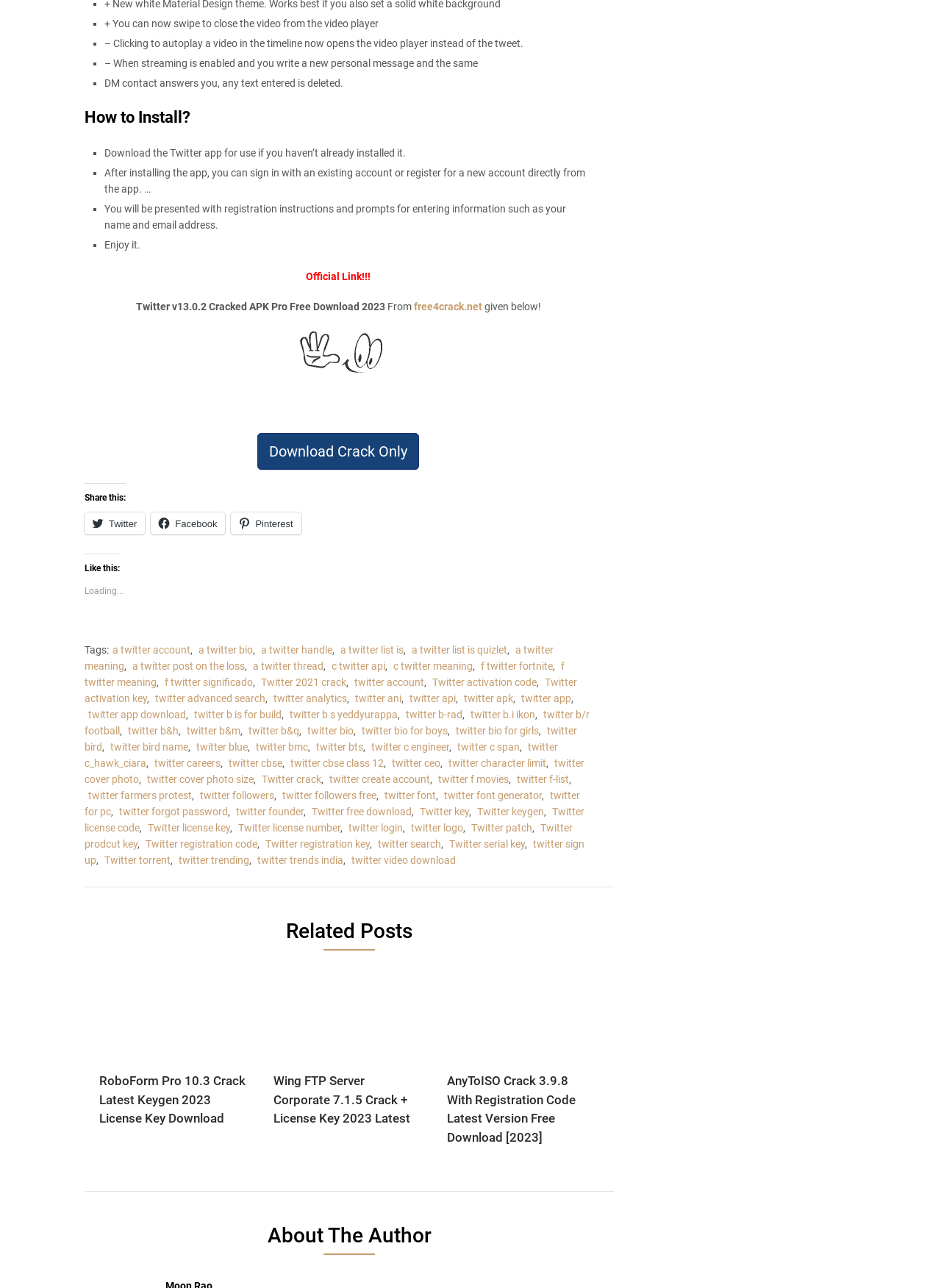Identify the bounding box coordinates of the region that should be clicked to execute the following instruction: "Download the Twitter app".

[0.111, 0.114, 0.431, 0.123]